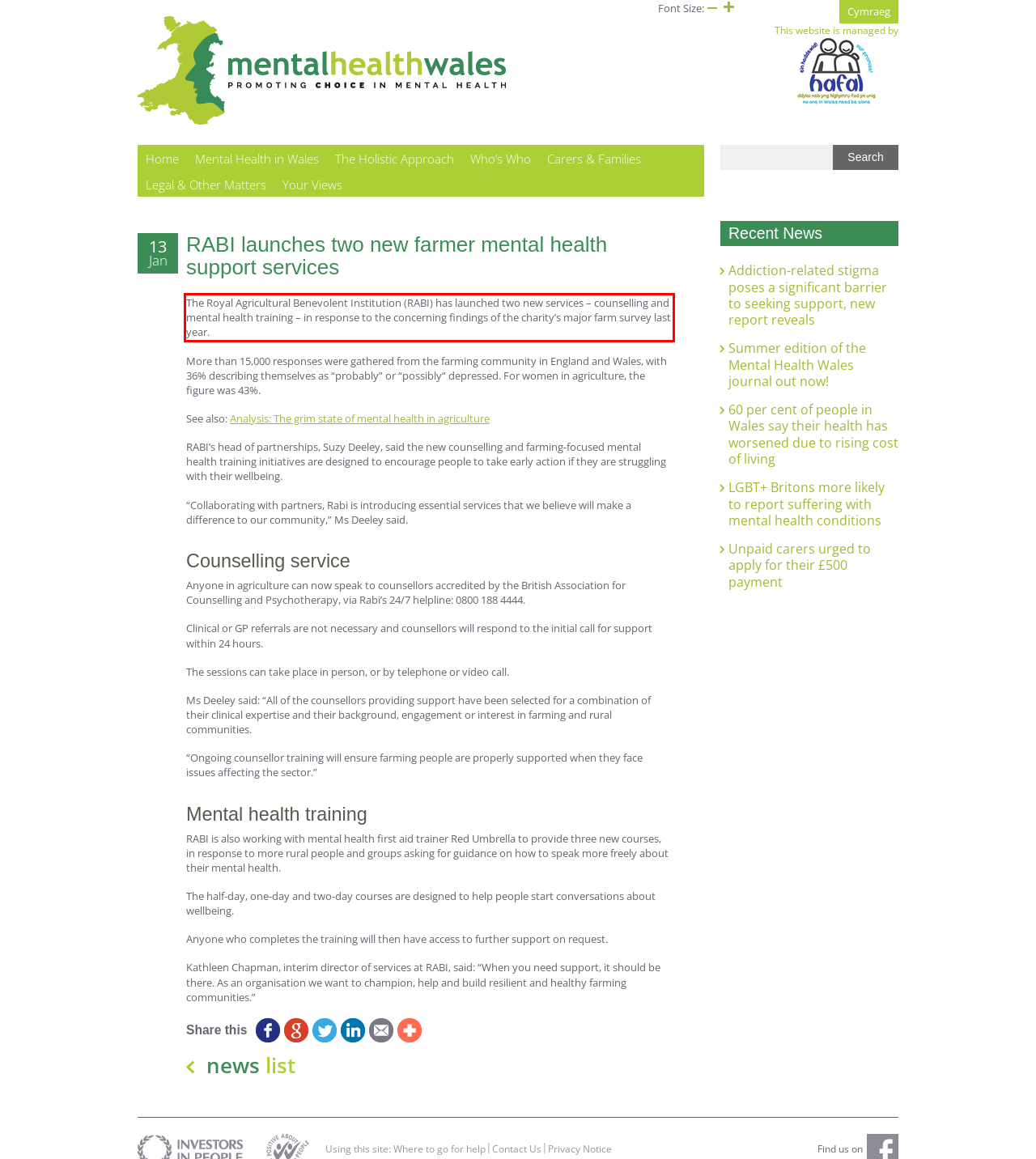You are provided with a screenshot of a webpage that includes a UI element enclosed in a red rectangle. Extract the text content inside this red rectangle.

The Royal Agricultural Benevolent Institution (RABI) has launched two new services – counselling and mental health training – in response to the concerning findings of the charity’s major farm survey last year.